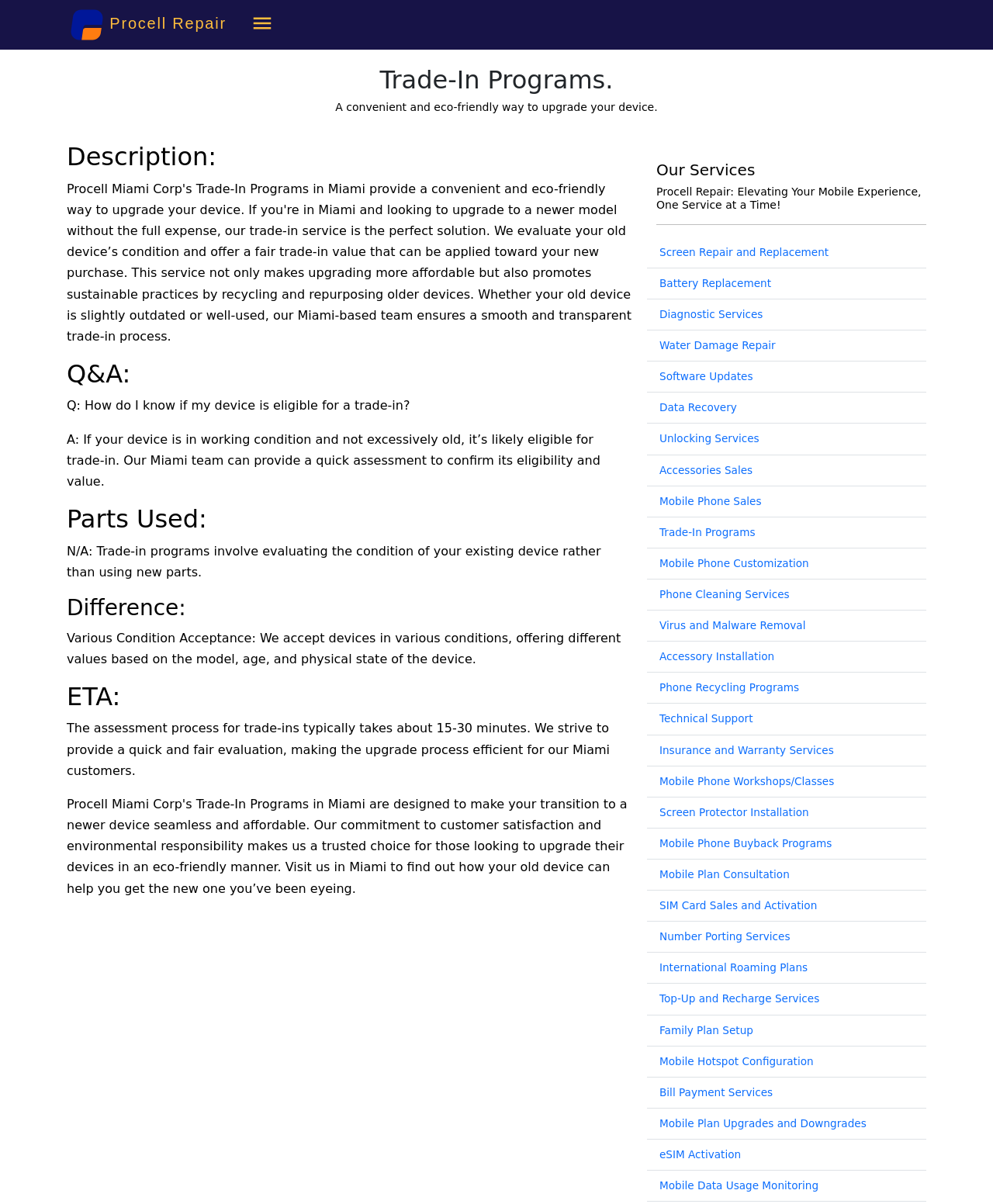Provide a one-word or one-phrase answer to the question:
What is the purpose of the trade-in program?

To upgrade your device